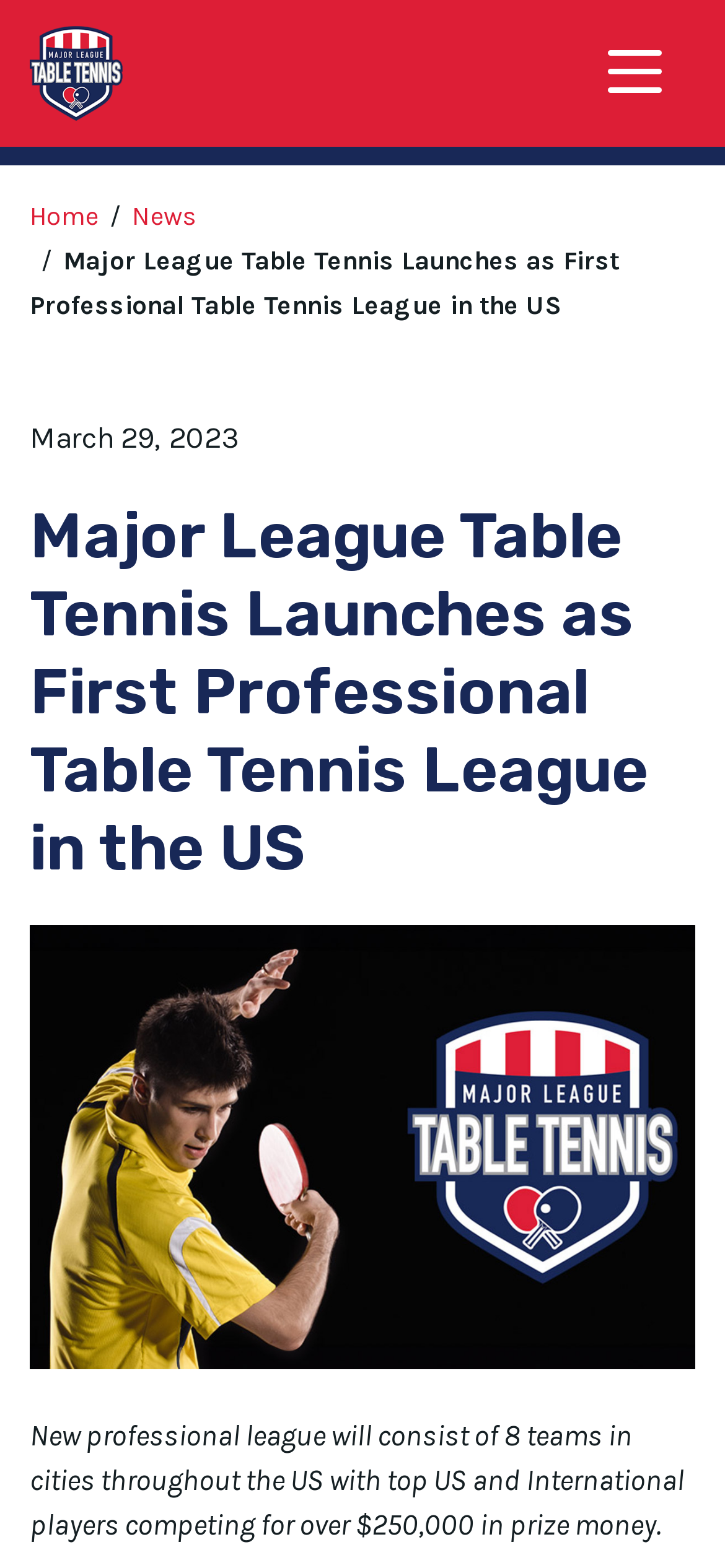Use a single word or phrase to answer the following:
What is the position of the menu button?

Top right